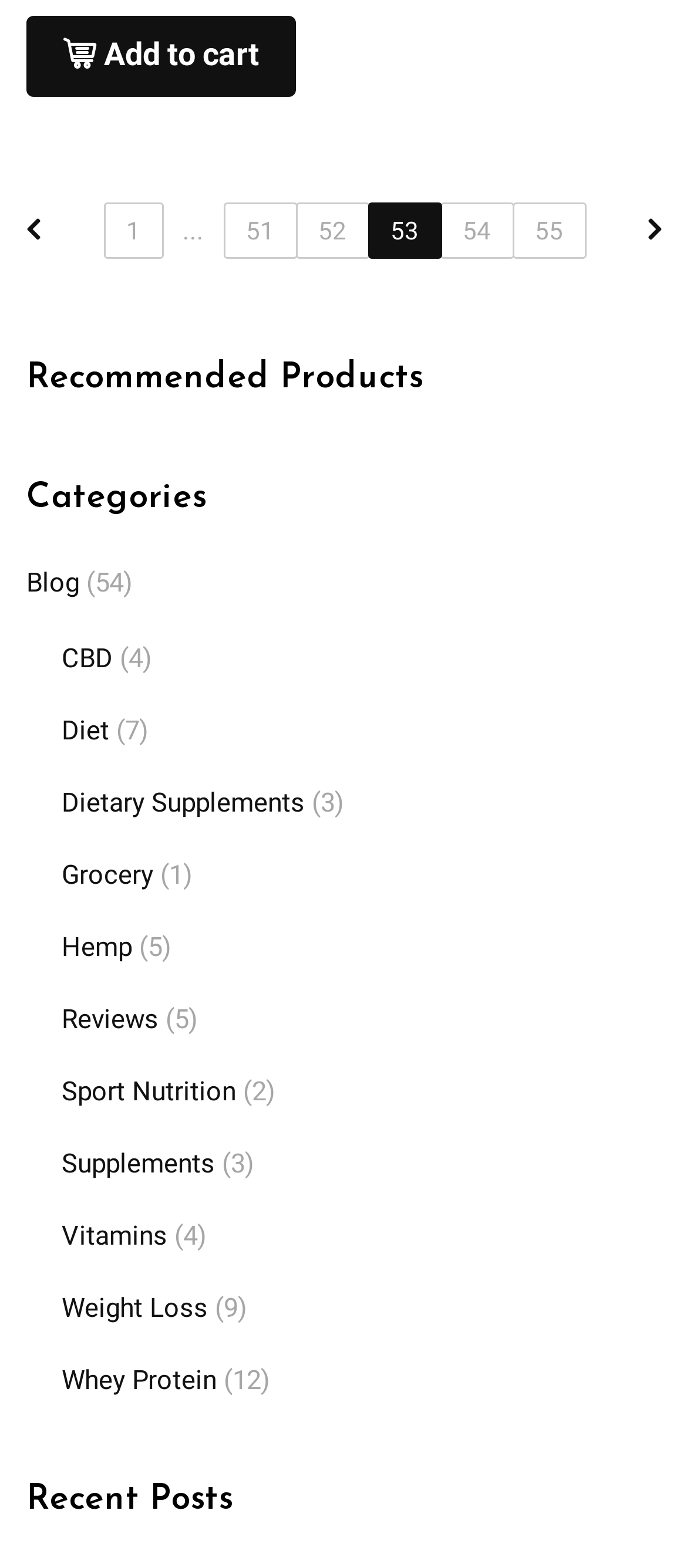What is the last recent post? Examine the screenshot and reply using just one word or a brief phrase.

No answer